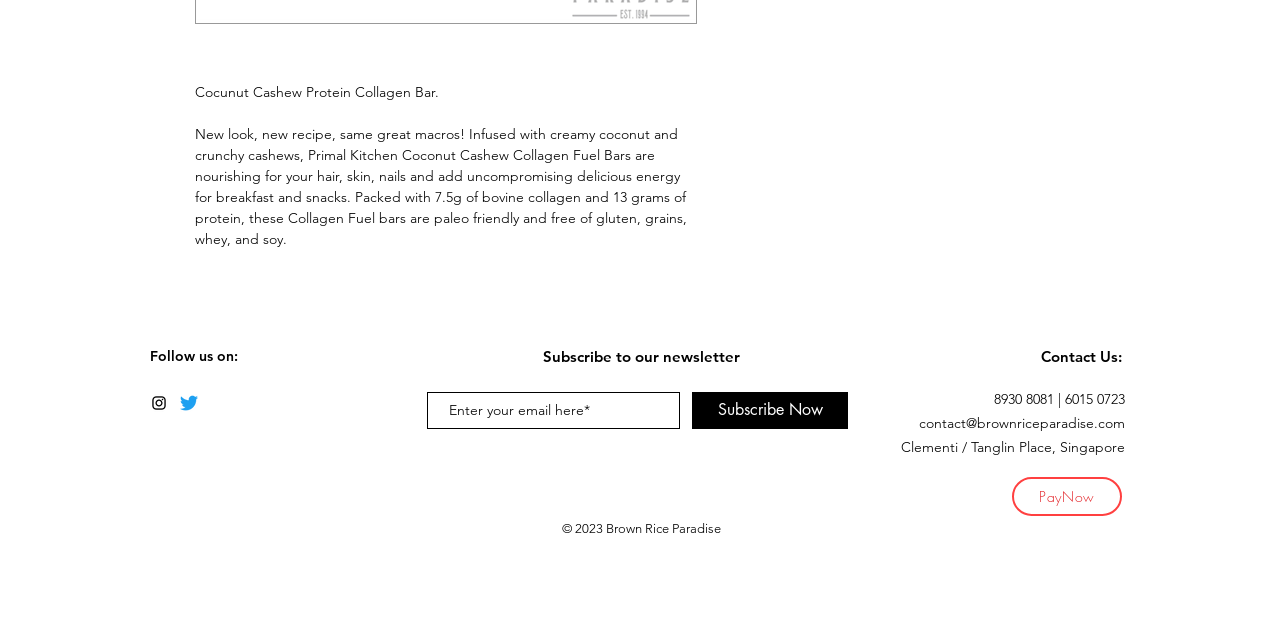Bounding box coordinates are specified in the format (top-left x, top-left y, bottom-right x, bottom-right y). All values are floating point numbers bounded between 0 and 1. Please provide the bounding box coordinate of the region this sentence describes: PayNow

[0.791, 0.745, 0.877, 0.806]